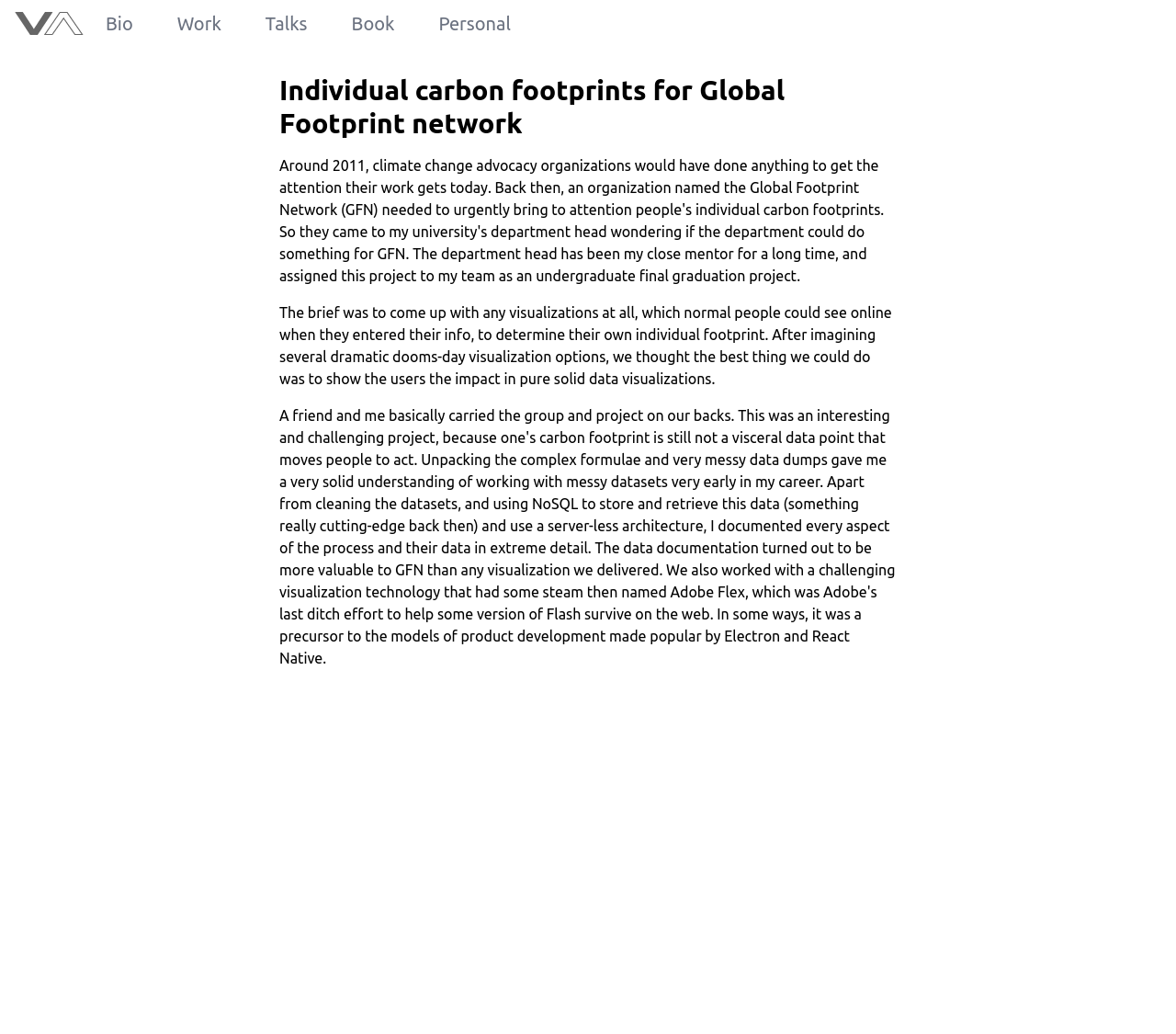What is the topic of the brief mentioned in the text?
Examine the image and provide an in-depth answer to the question.

According to the StaticText element, the brief was to come up with visualizations that normal people could see online when they entered their info to determine their own individual footprint.